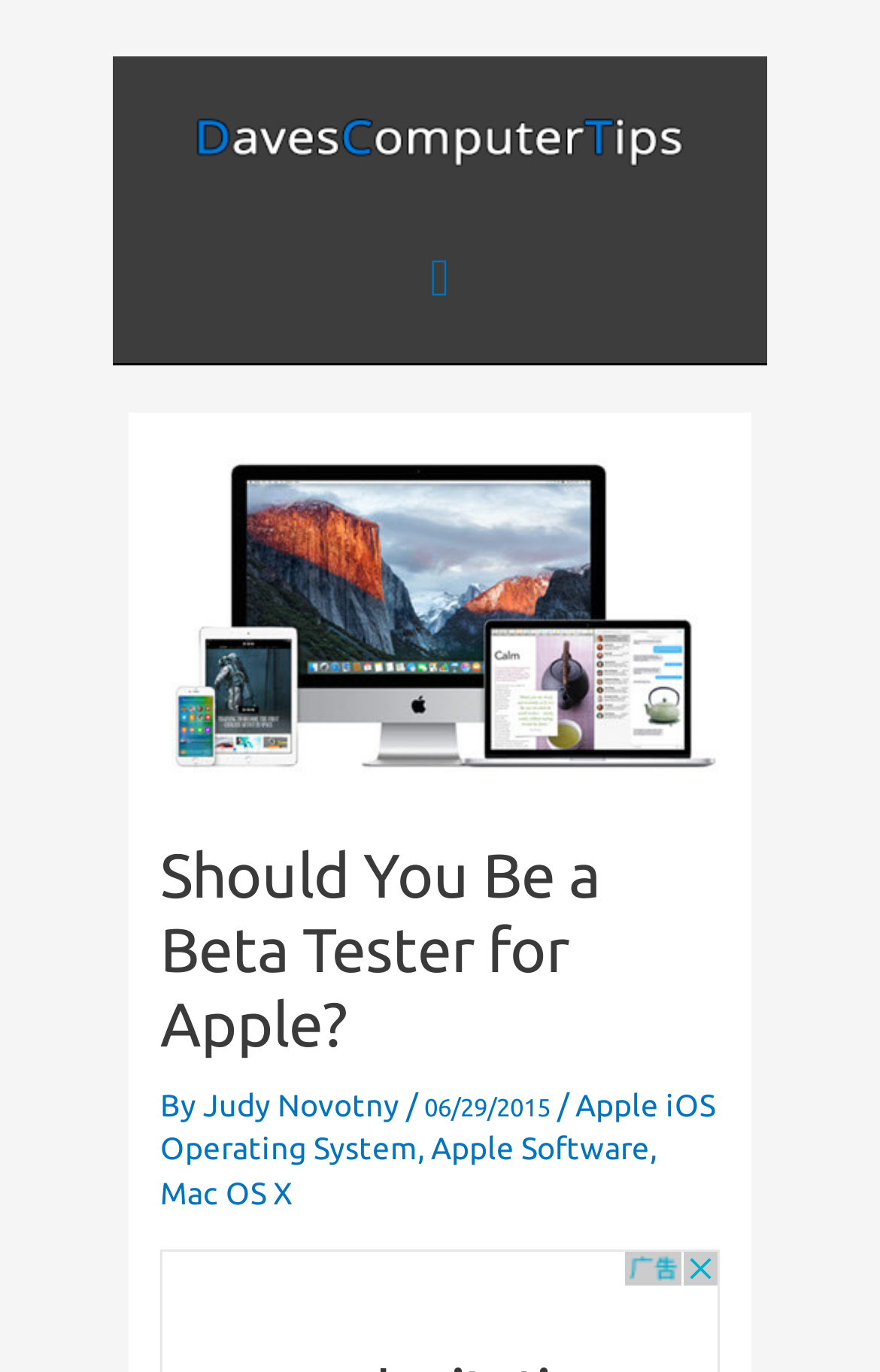Generate a thorough description of the webpage.

The webpage is an article titled "Should You Be a Beta Tester for Apple?" from Daves Computer Tips. At the top left, there is a link to "Skip to content". Next to it, on the top center, is the website's logo, an image with the text "Daves Computer Tips". 

On the top right, there is a button labeled "Main Menu" which, when expanded, controls the primary menu. Below the top section, the main content area begins. The article's title "Should You Be a Beta Tester for Apple?" is a prominent heading. 

The author's information is displayed below the title, with the text "By" followed by a link to the author's name, "Judy Novotny", and then the date "06/29/2015". There are also links to related topics, including "Apple iOS Operating System", "Apple Software", and "Mac OS X", which are positioned below the author's information.